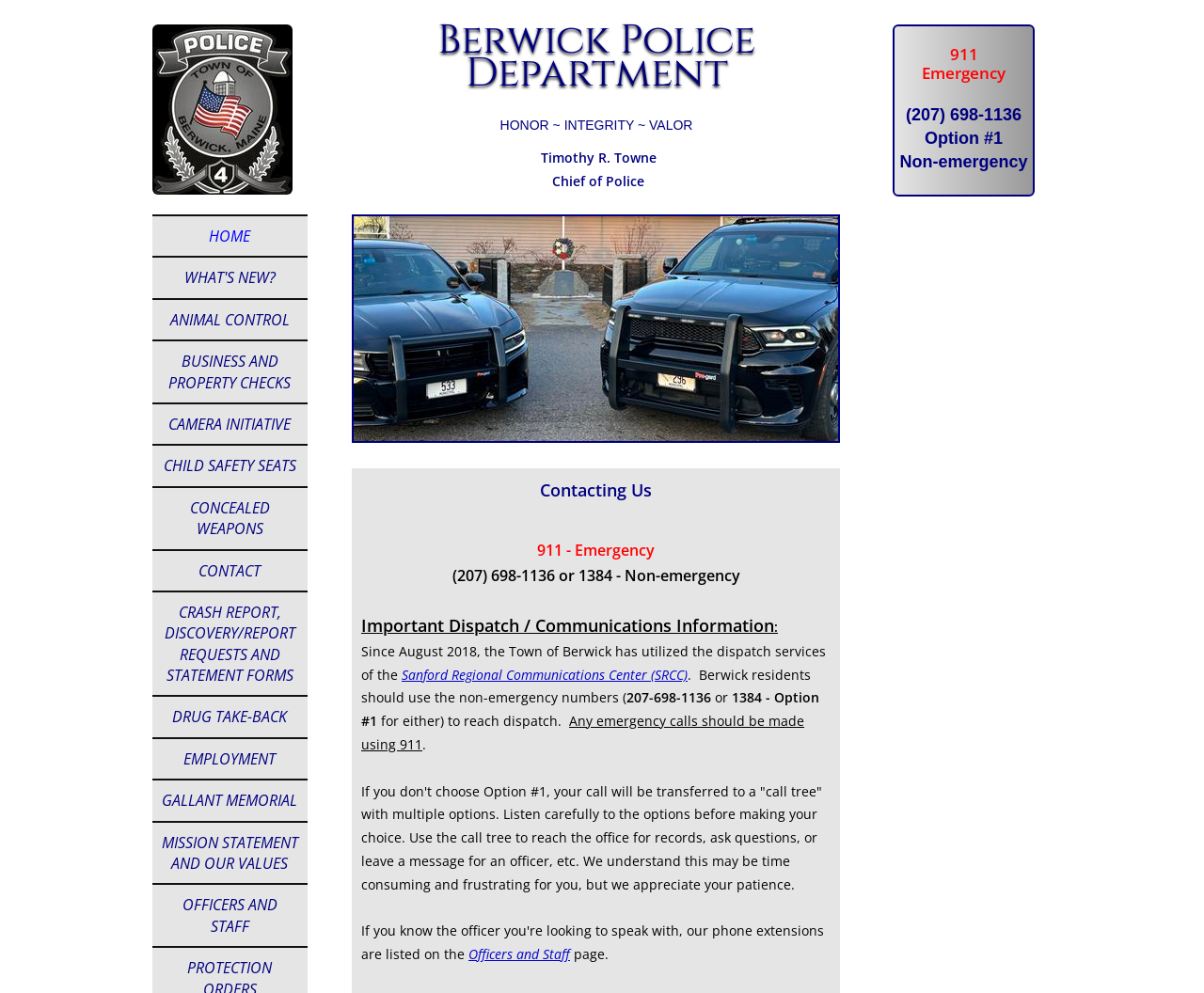Who is the Chief of Police?
Identify the answer in the screenshot and reply with a single word or phrase.

Timothy R. Towne